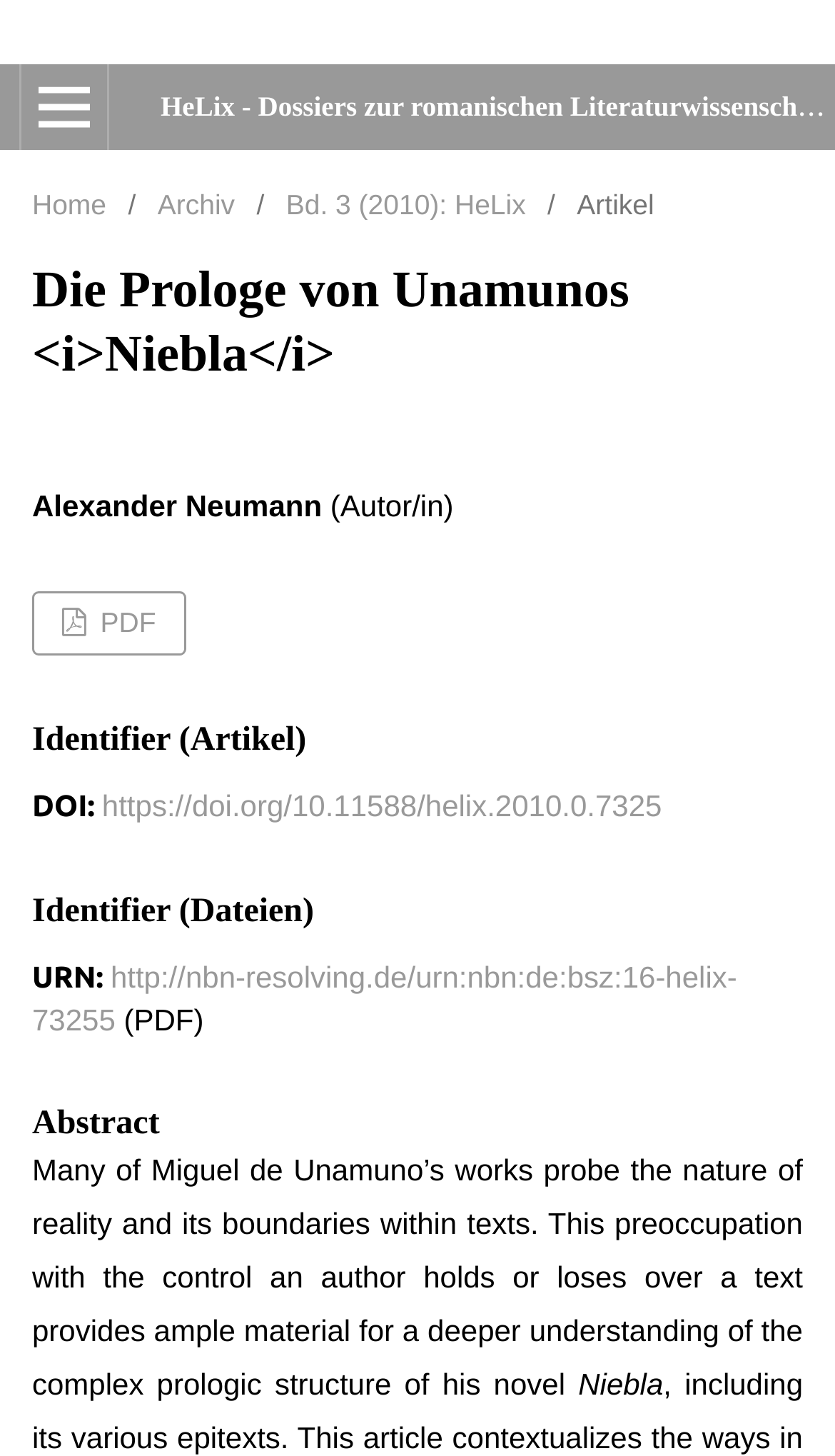How many links are there in the navigation section?
Please answer the question with a detailed response using the information from the screenshot.

The navigation section contains links to 'Home', 'Archiv', 'Bd. 3 (2010): HeLix', and 'Artikel', making a total of 4 links.